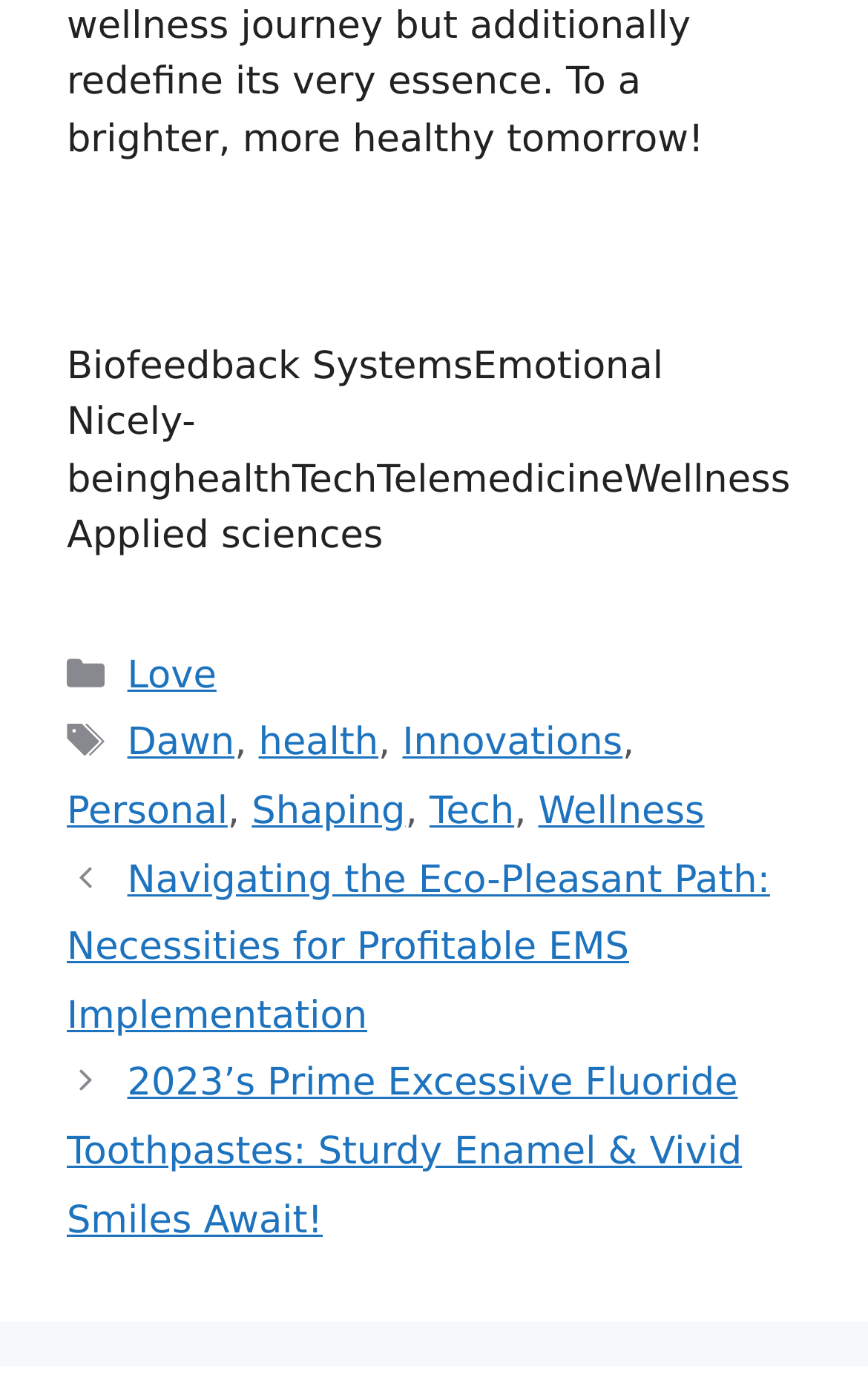Determine the bounding box coordinates of the element's region needed to click to follow the instruction: "Click on the 'Love' category". Provide these coordinates as four float numbers between 0 and 1, formatted as [left, top, right, bottom].

[0.147, 0.467, 0.249, 0.499]